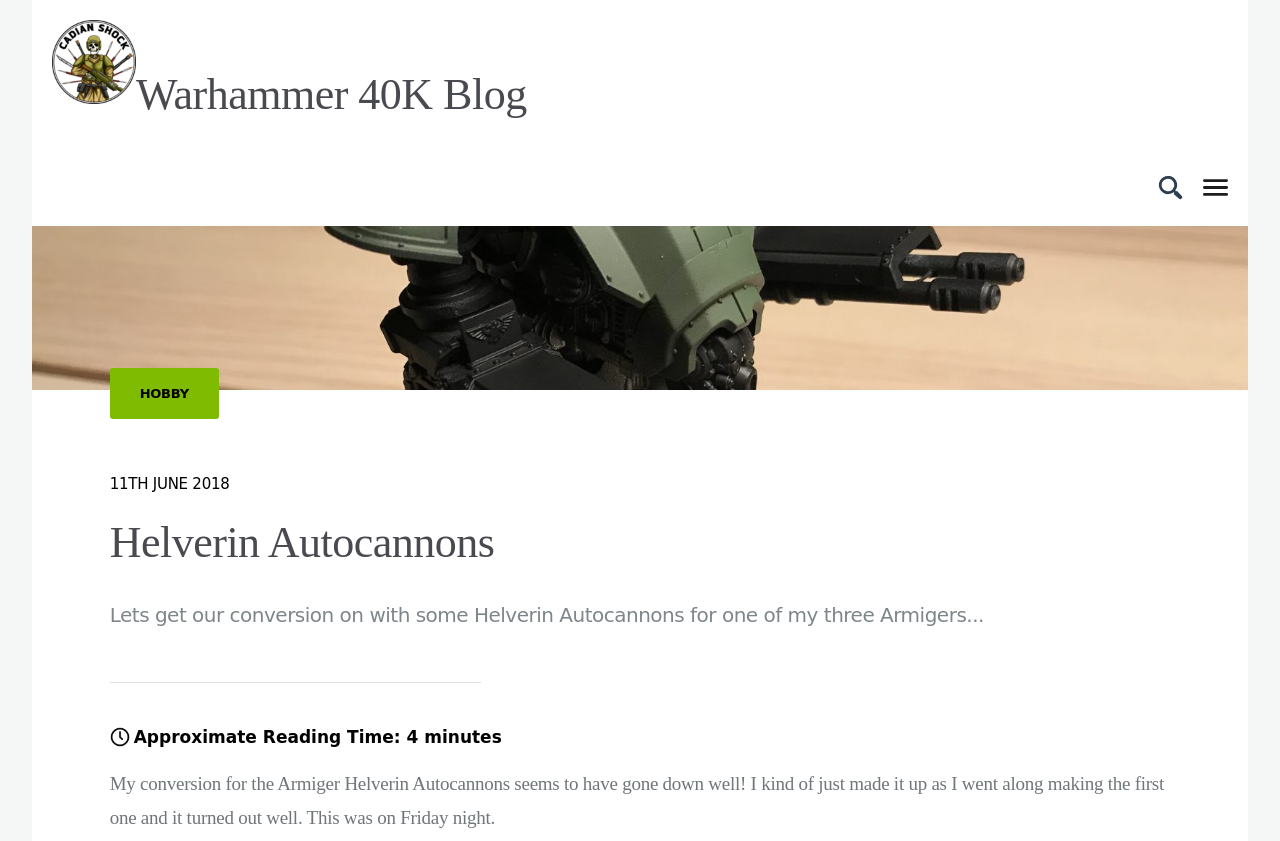Using the description "Hobby", locate and provide the bounding box of the UI element.

[0.086, 0.438, 0.171, 0.498]